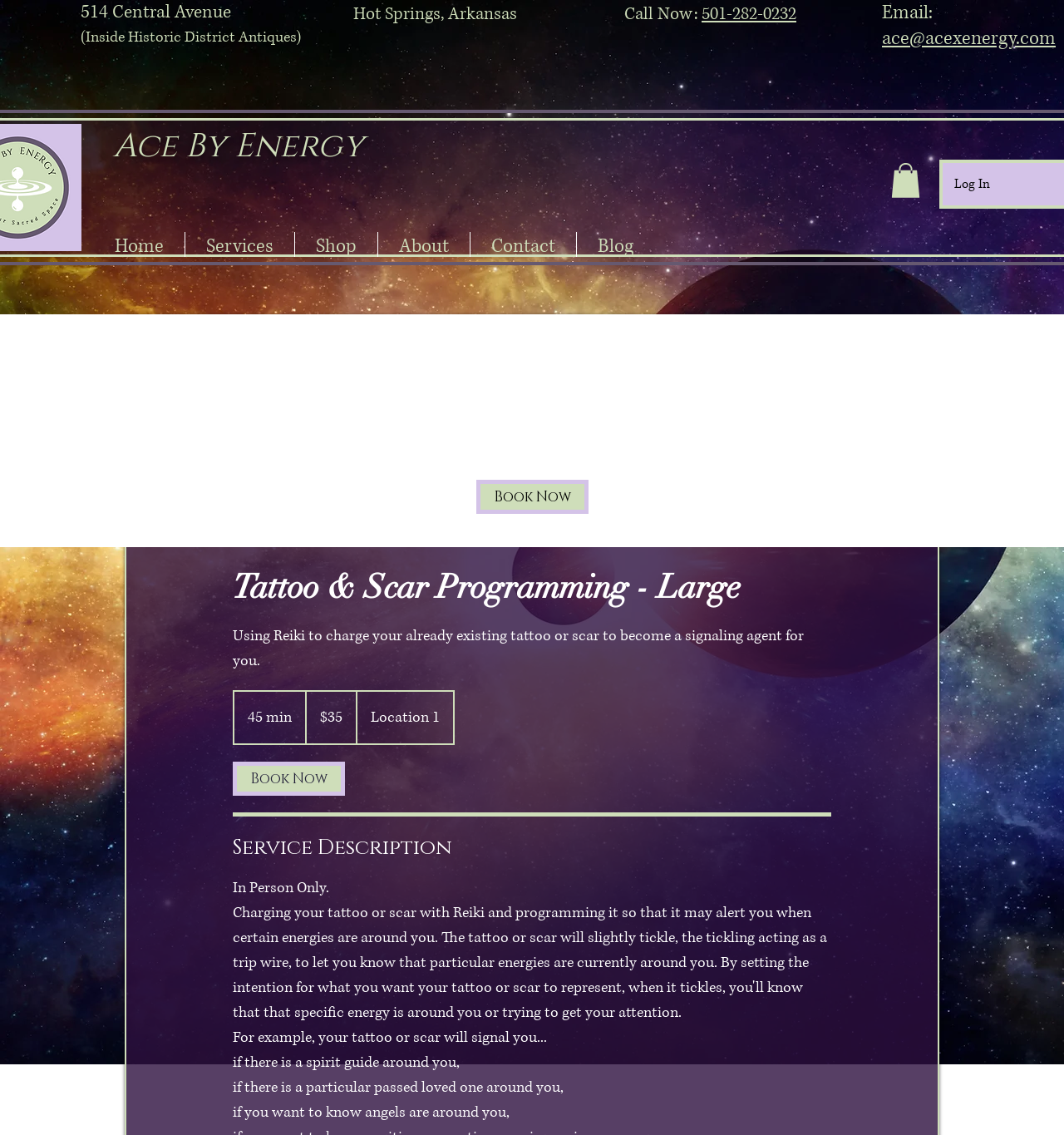Please locate the bounding box coordinates for the element that should be clicked to achieve the following instruction: "Visit the home page". Ensure the coordinates are given as four float numbers between 0 and 1, i.e., [left, top, right, bottom].

[0.088, 0.204, 0.173, 0.226]